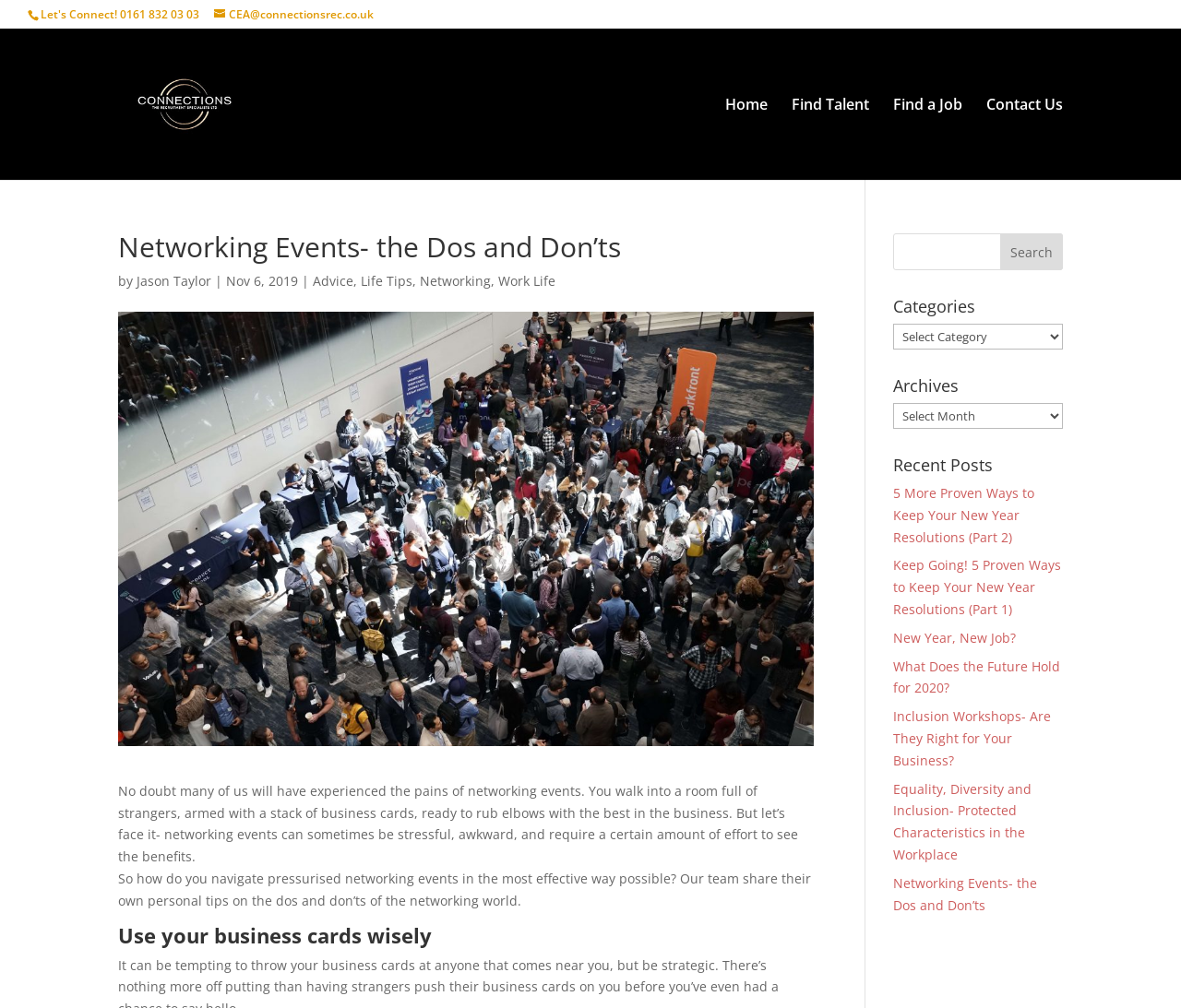Write an elaborate caption that captures the essence of the webpage.

This webpage is about networking events and provides tips and advice on how to navigate them effectively. At the top left, there is a logo of "Connections The Recruitment Specialist Limited" accompanied by a link to the company's email address. Next to it, there is a link to the company's name. 

On the top right, there are four main navigation links: "Home", "Find Talent", "Find a Job", and "Contact Us". Below these links, there is a search bar with a search button.

The main content of the webpage is divided into two sections. On the left, there is an article titled "Networking Events- the Dos and Don’ts" written by Jason Taylor on November 6, 2019. The article discusses the challenges of networking events and provides tips on how to make the most out of them. 

On the right, there are several sections, including "Categories", "Archives", and "Recent Posts". The "Recent Posts" section lists six recent articles, including the current one, with links to each article.

At the bottom of the webpage, there is no visible content.